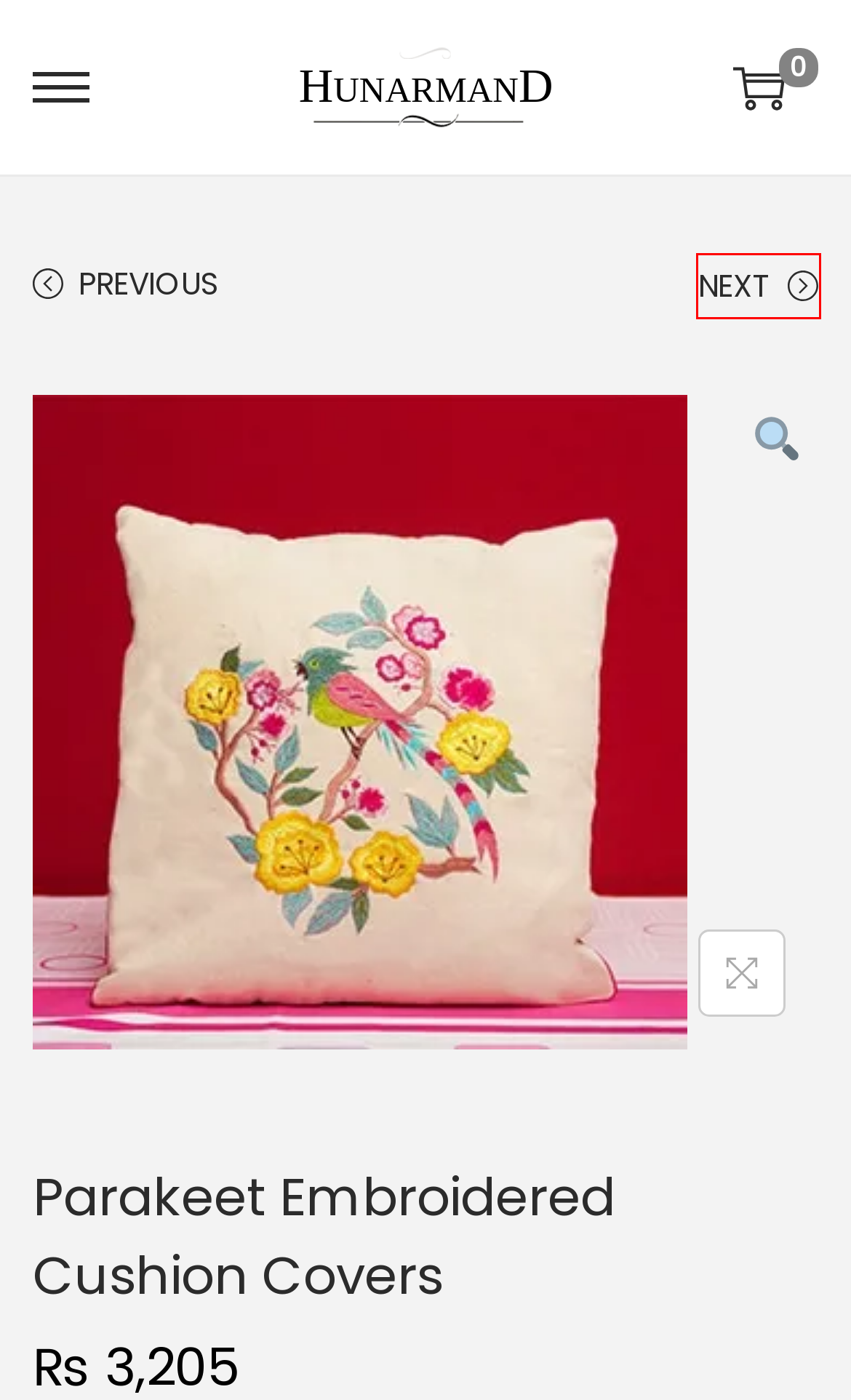You are presented with a screenshot of a webpage with a red bounding box. Select the webpage description that most closely matches the new webpage after clicking the element inside the red bounding box. The options are:
A. Buy from a variety of handmade Products available in Pakistan.
B. Blog - Hunarmund
C. Spring Time Handi - Hunarmund
D. Hunarmund – Where Skilled Meets The World! - Hunarmund
E. Kitchenware - Hunarmund
F. Accessories - Hunarmund
G. Crochet - Hunarmund
H. Humming Bird Cushion Covers - Hunarmund

H